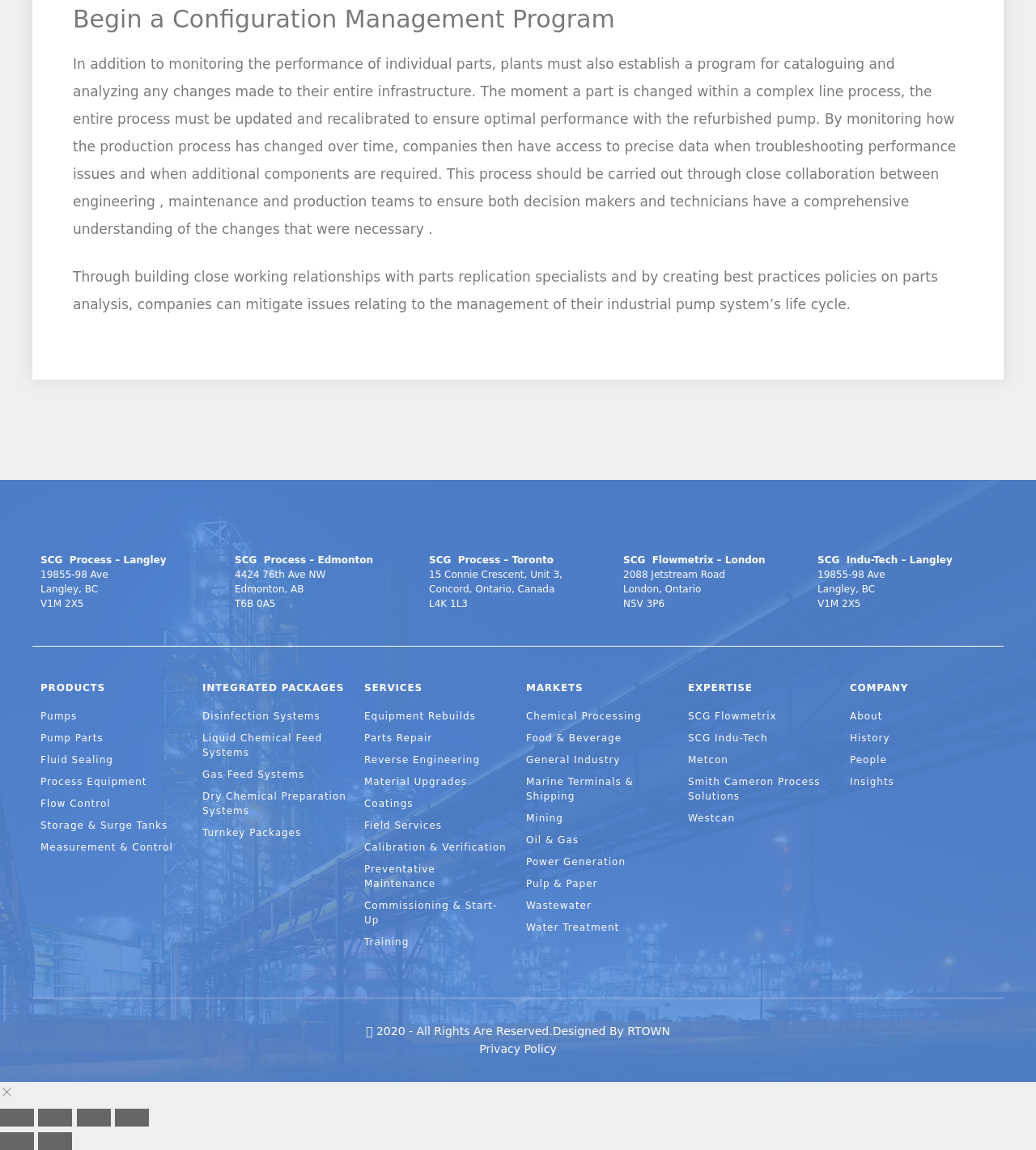Using the given element description, provide the bounding box coordinates (top-left x, top-left y, bottom-right x, bottom-right y) for the corresponding UI element in the screenshot: Smith Cameron Process Solutions

[0.664, 0.673, 0.805, 0.698]